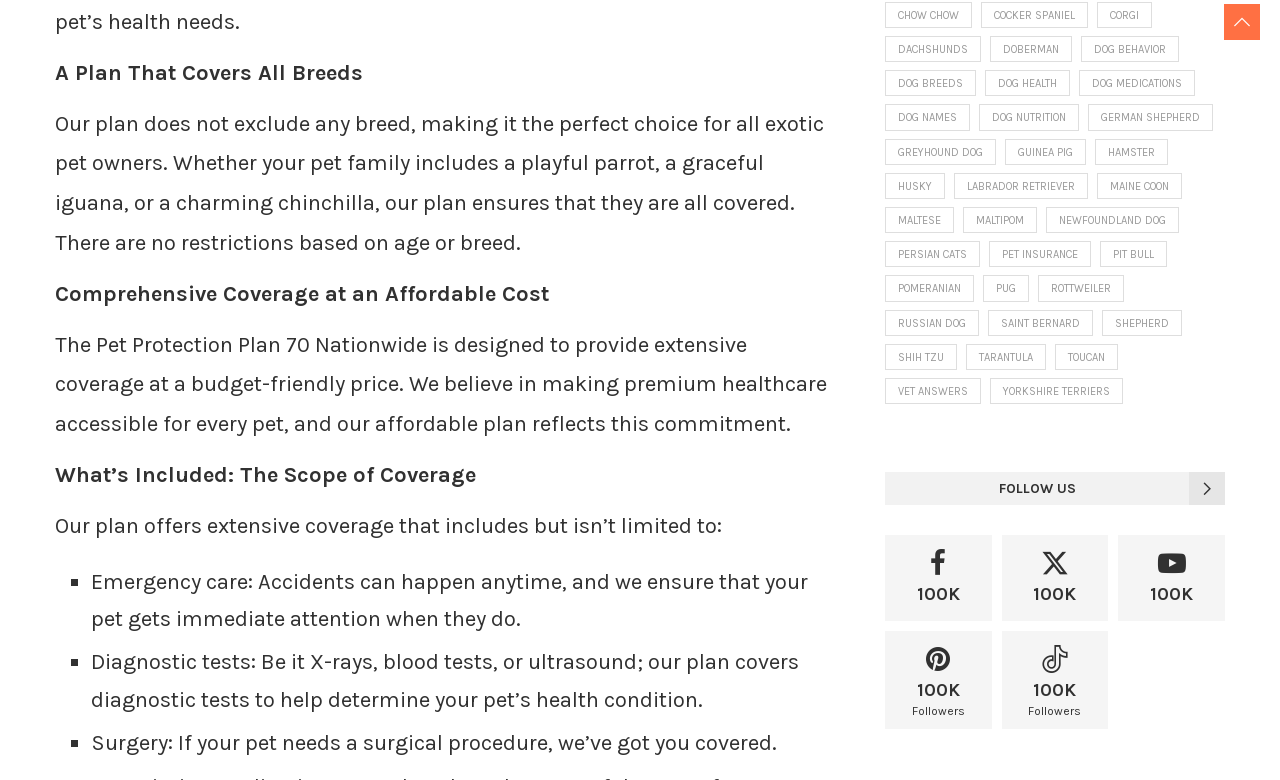What is the main topic of this webpage?
Provide a fully detailed and comprehensive answer to the question.

Based on the headings and content of the webpage, it appears that the main topic is pet insurance, specifically a plan that covers all breeds of pets.